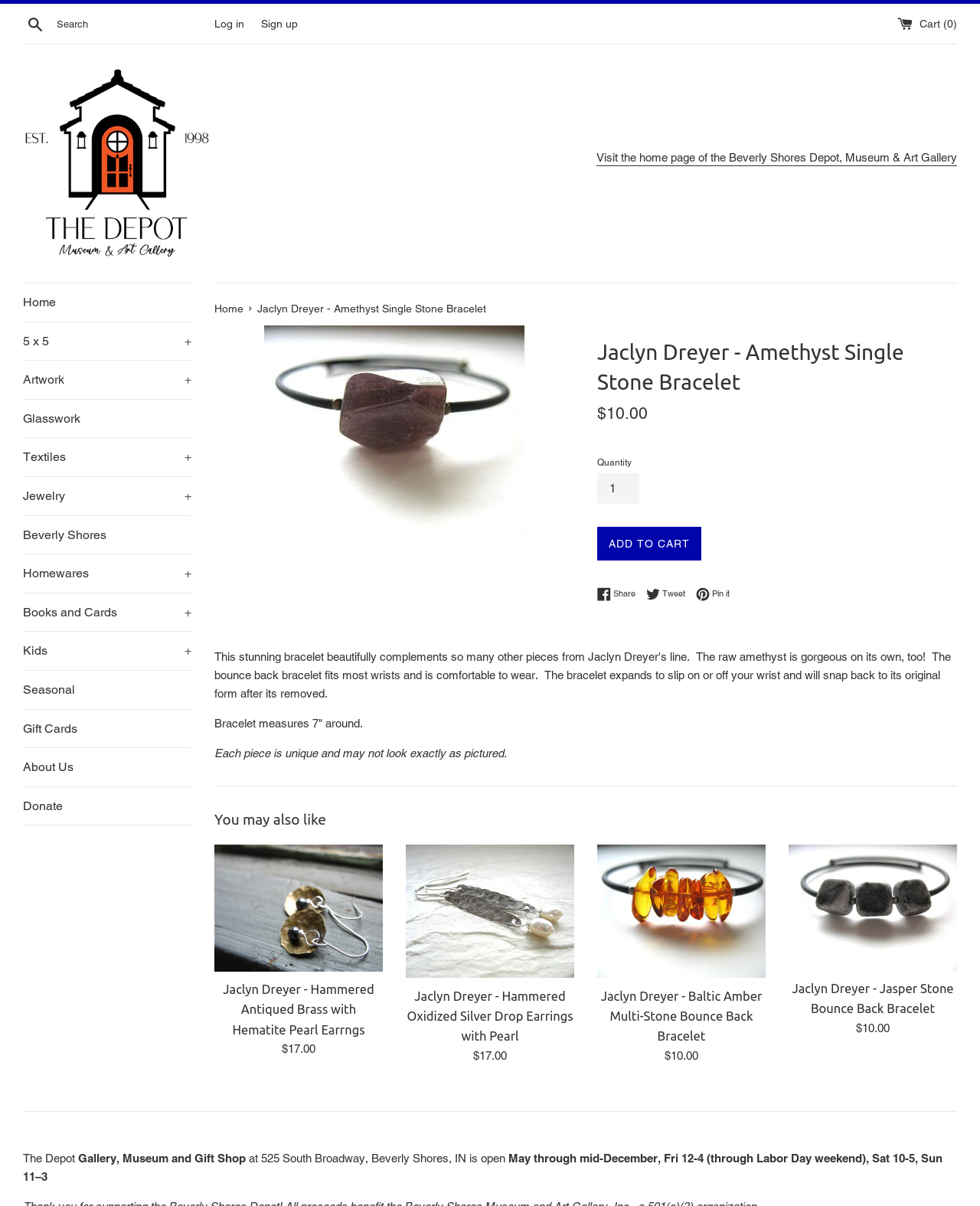Identify the bounding box coordinates necessary to click and complete the given instruction: "View your cart".

[0.916, 0.014, 0.977, 0.024]